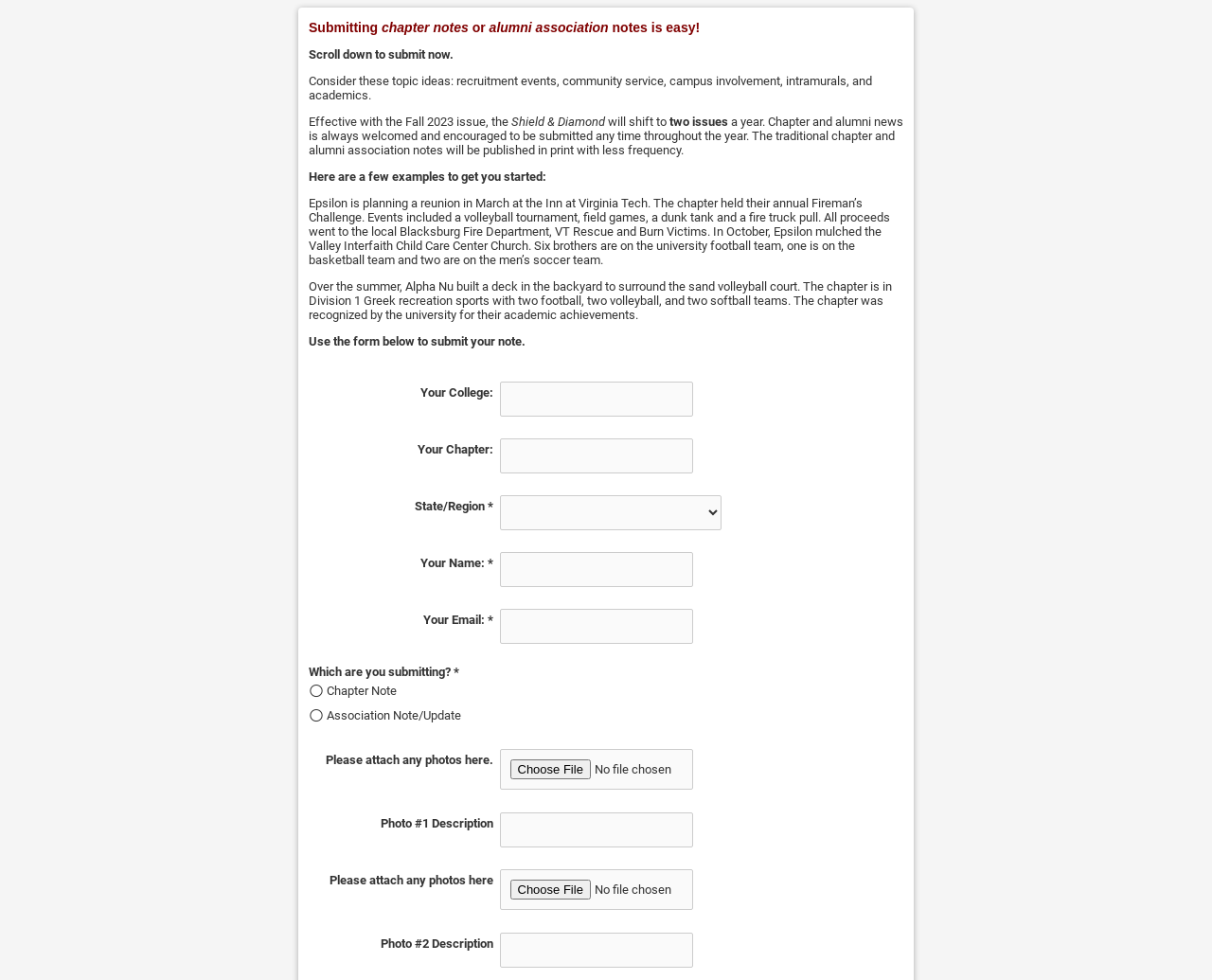Please find the bounding box coordinates of the element that you should click to achieve the following instruction: "Upload a photo". The coordinates should be presented as four float numbers between 0 and 1: [left, top, right, bottom].

[0.412, 0.764, 0.571, 0.806]